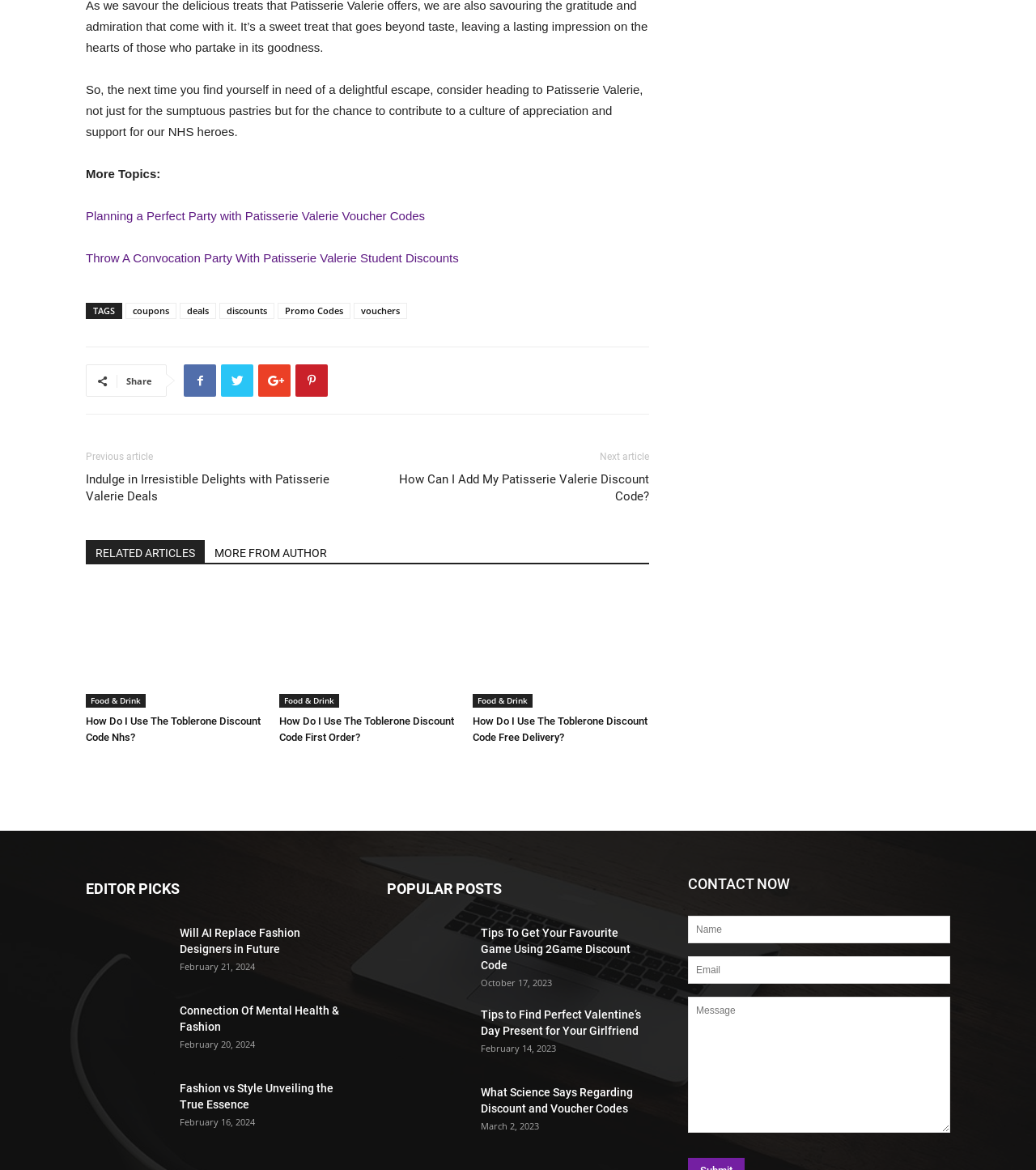Could you locate the bounding box coordinates for the section that should be clicked to accomplish this task: "Click on 'Food & Drink'".

[0.083, 0.593, 0.141, 0.605]